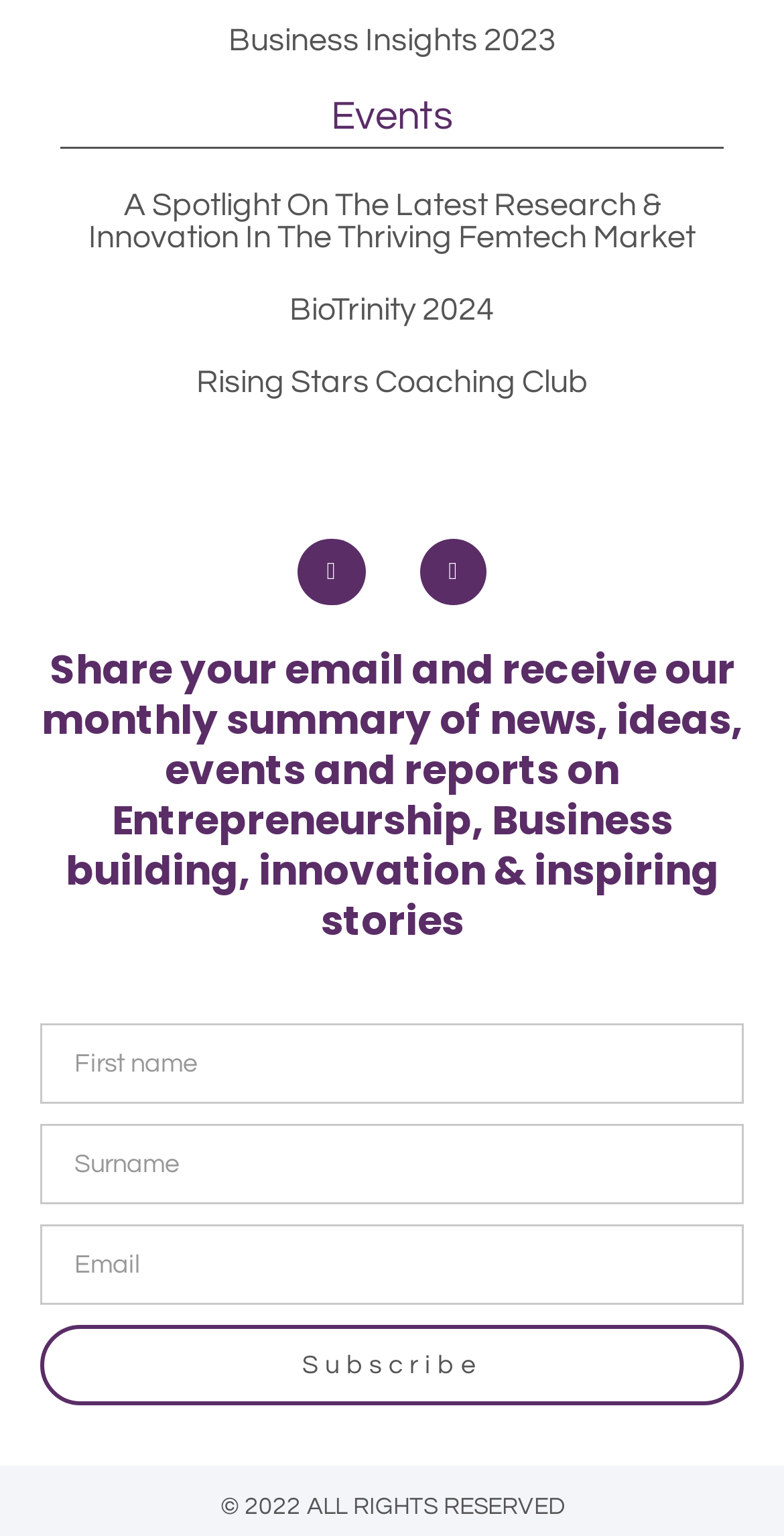Please determine the bounding box coordinates of the element to click in order to execute the following instruction: "Visit the BioTrinity 2024 event page". The coordinates should be four float numbers between 0 and 1, specified as [left, top, right, bottom].

[0.369, 0.191, 0.631, 0.212]